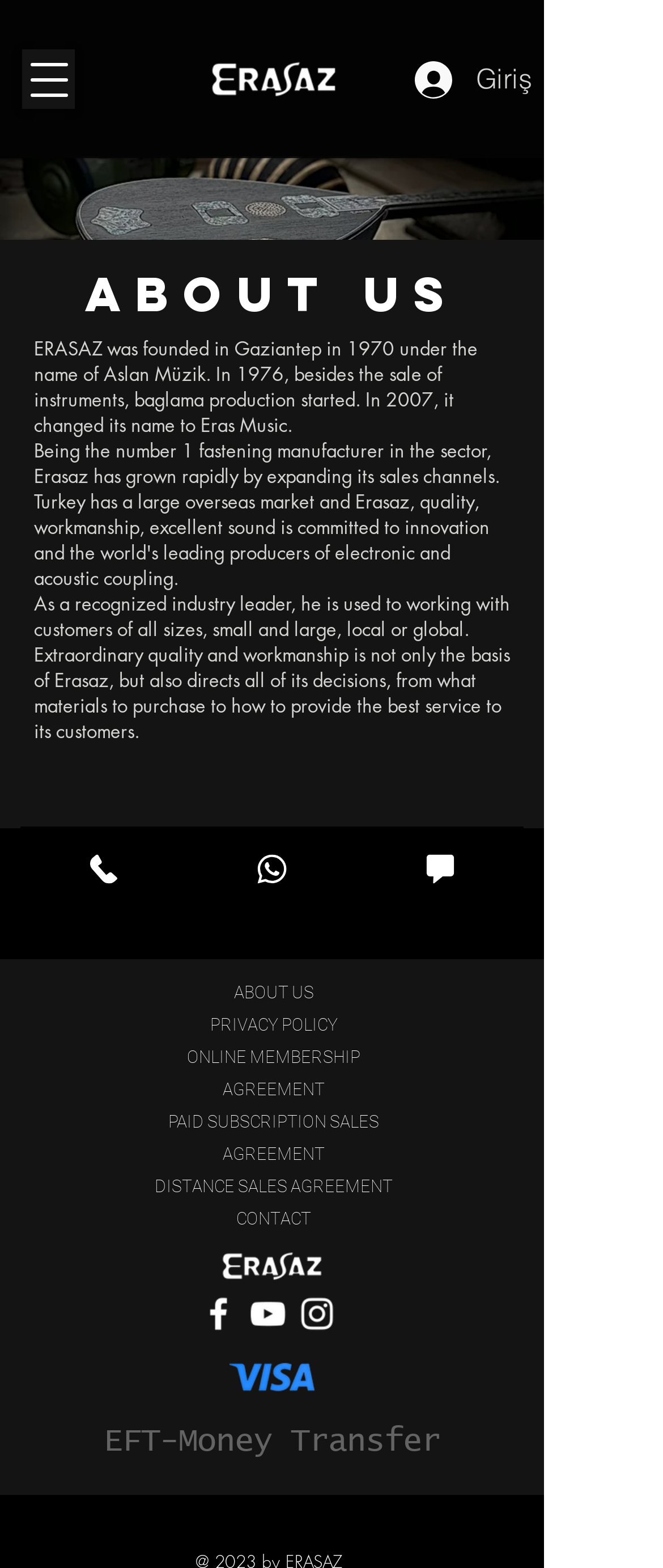Offer a comprehensive description of the webpage’s content and structure.

The webpage is about Erasaz, a leading manufacturer of electric, acoustic baglama, and Turkish music instruments. At the top left corner, there is a button to open the navigation menu. Next to it, there is a button labeled "Giriş" with a small image beside it. 

Below these buttons, there is a main section that occupies most of the page. At the top of this section, there is a large image of a bağlama workshop, followed by a heading that reads "About Us". 

Below the heading, there are three paragraphs of text that describe the history and mission of Erasaz. The first paragraph explains how Erasaz was founded in 1970 and started producing baglama in 1976. The second paragraph mentions that Erasaz is the number one fastening manufacturer in the sector and has grown rapidly by expanding its sales channels. The third paragraph describes Erasaz's commitment to quality and workmanship.

To the right of these paragraphs, there are several links, including "ABOUT US", "PRIVACY POLICY", "ONLINE MEMBERSHIP AGREEMENT", and others. Below these links, there is a section with the company name "Erasaz" and its logo. 

Further down, there is a social bar with links to Facebook and Instagram, each with a white icon. Below the social bar, there is an image, and then a heading that reads "EFT-Money Transfer". 

At the bottom left corner of the page, there are three links: "Phone", "WhatsApp", and a "Chat" button, each with a small image beside it.